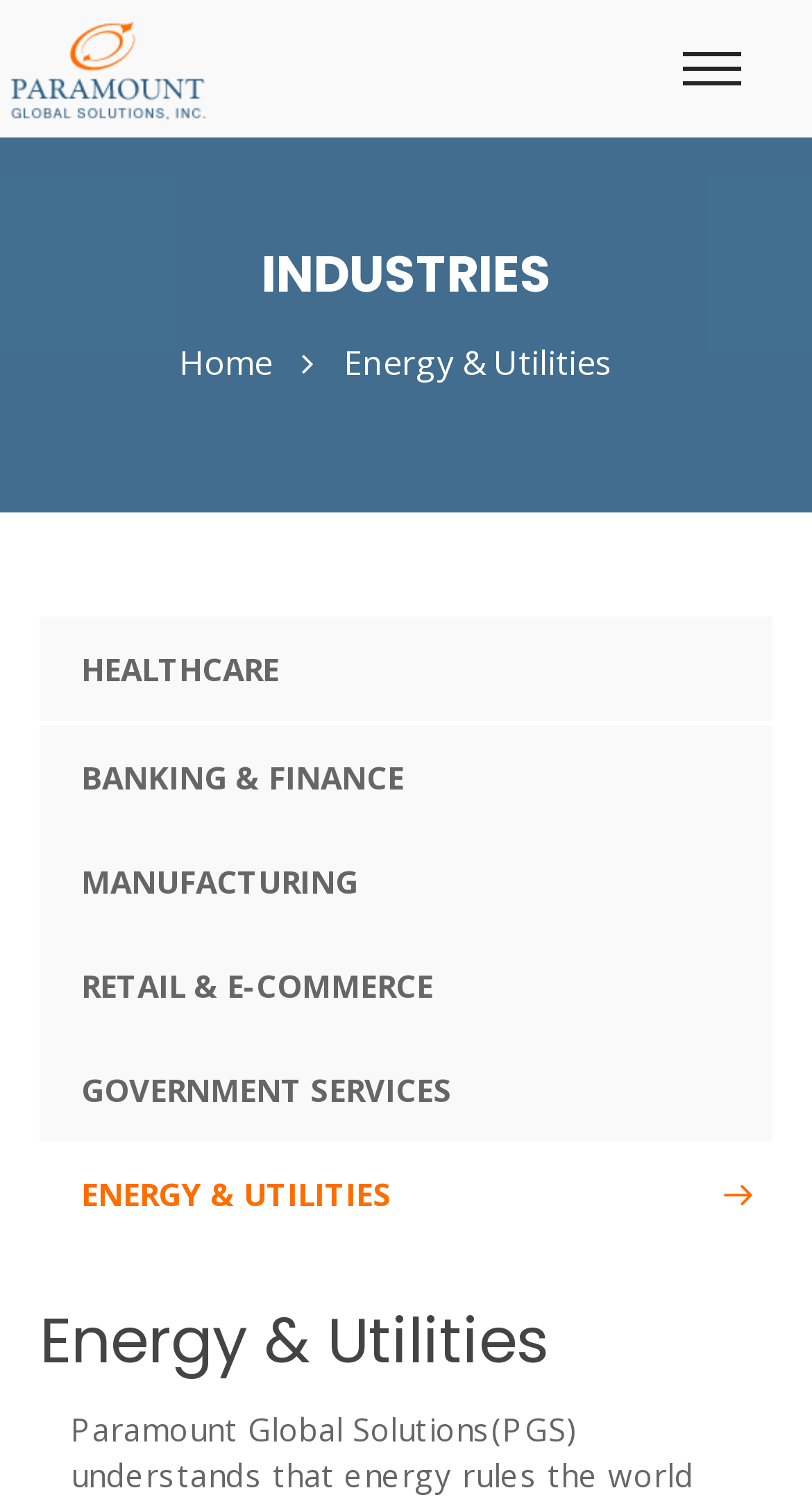What is the first industry listed?
Based on the screenshot, provide a one-word or short-phrase response.

Home